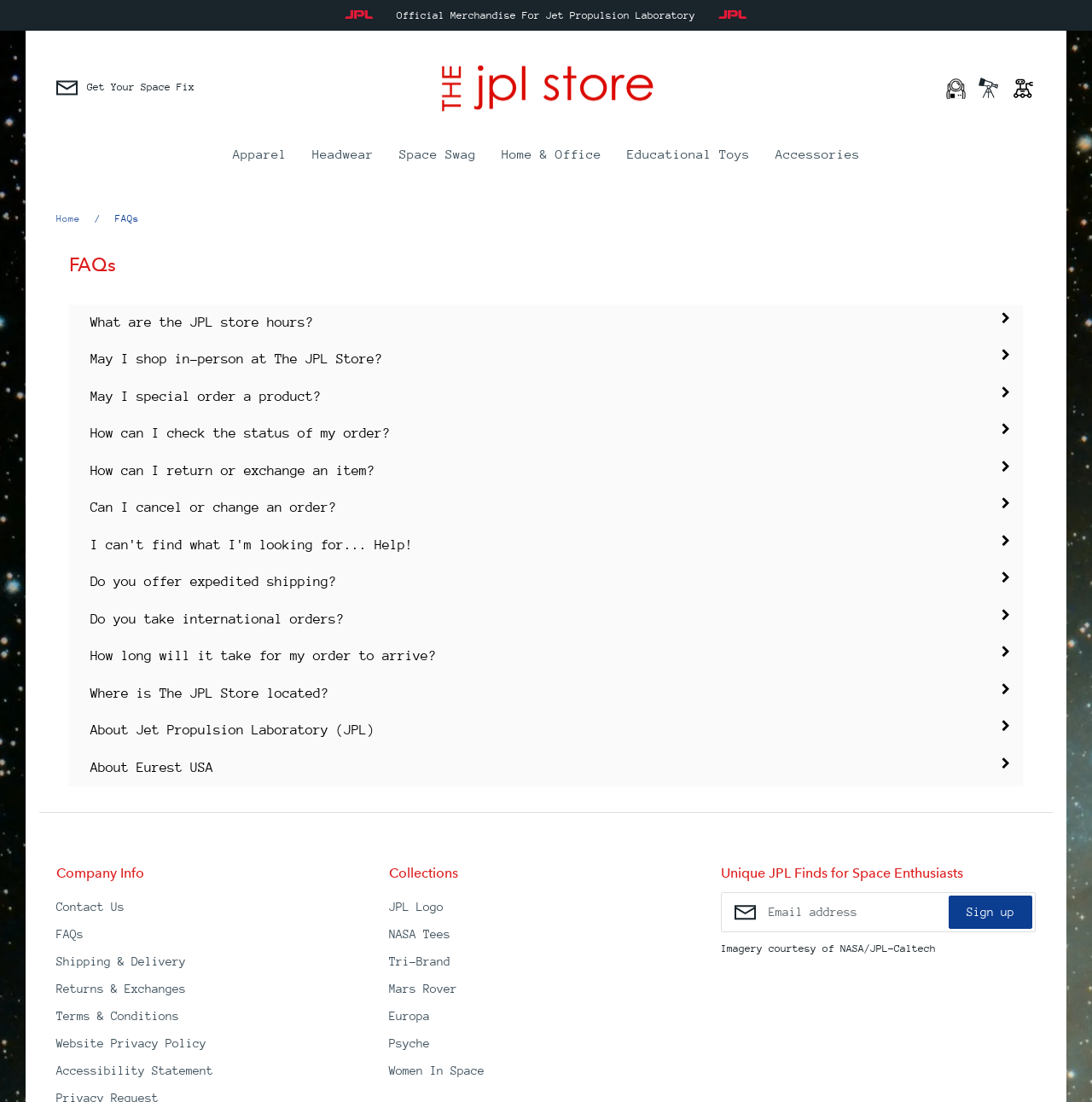Provide a one-word or short-phrase answer to the question:
Can I shop in-person at The JPL Store?

Yes, with limitations